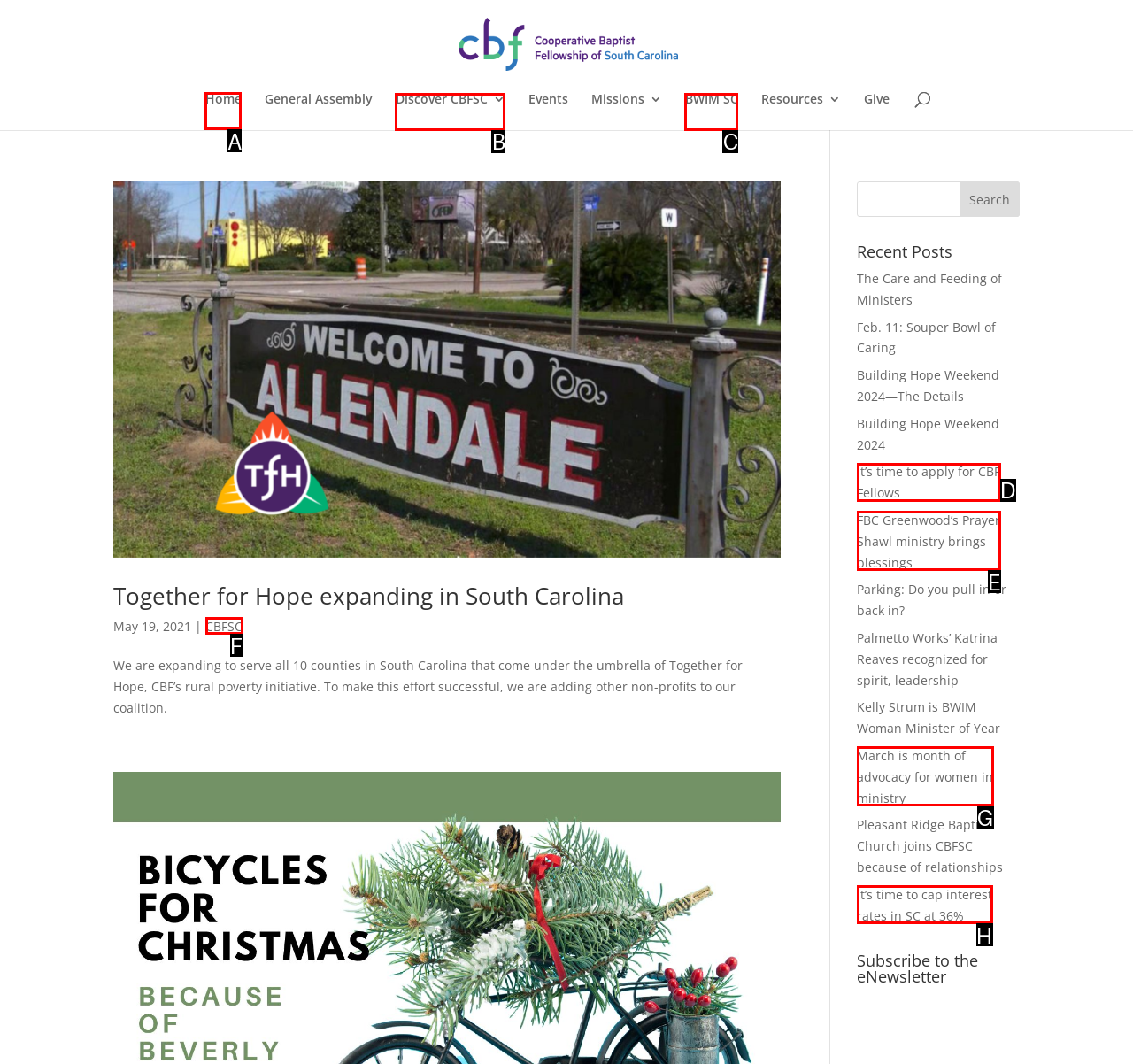Select the correct option from the given choices to perform this task: Go to HOME page. Provide the letter of that option.

None